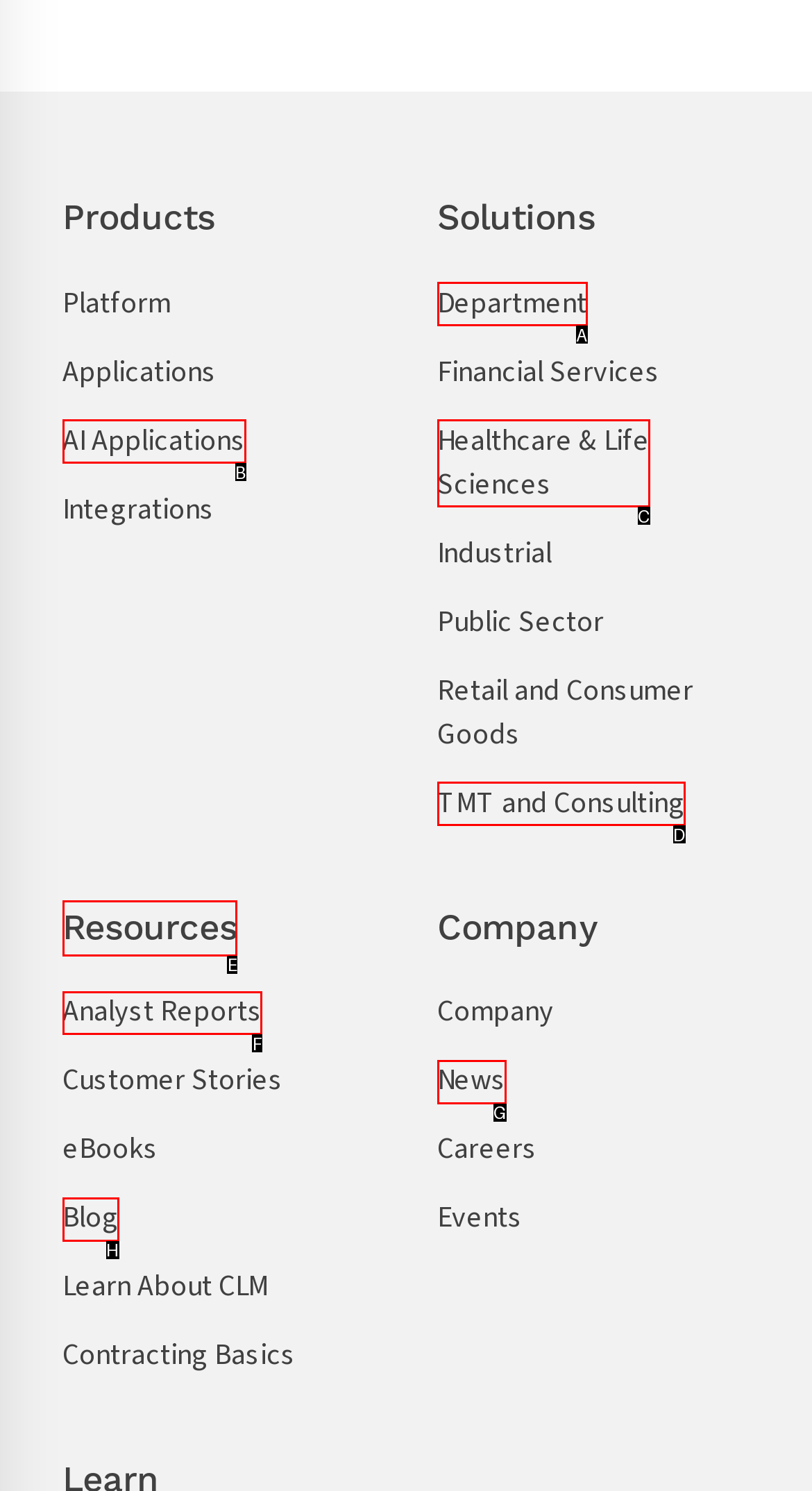Choose the letter that corresponds to the correct button to accomplish the task: Read Analyst Reports
Reply with the letter of the correct selection only.

F